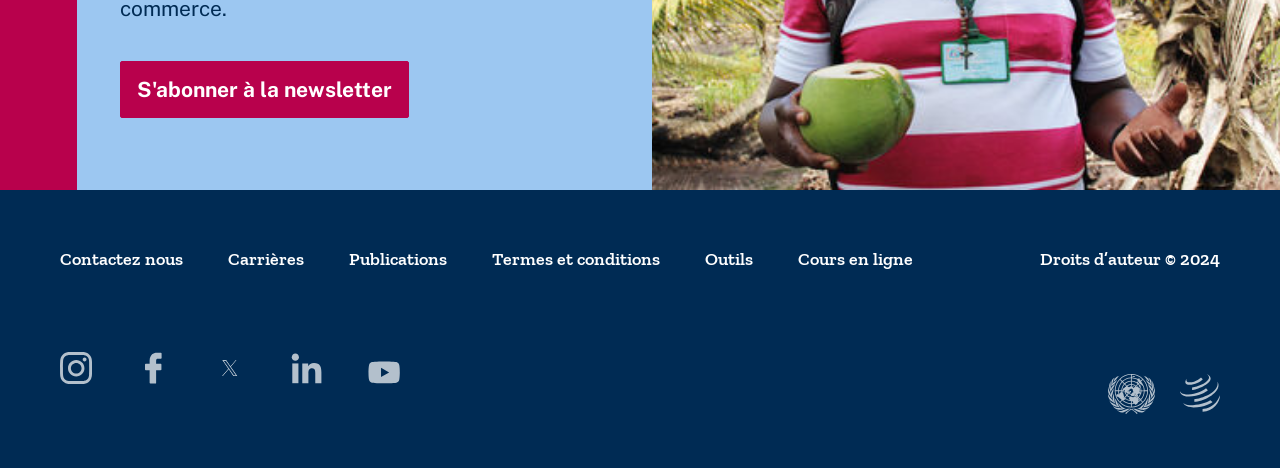Please find and report the bounding box coordinates of the element to click in order to perform the following action: "Click the Donate here button". The coordinates should be expressed as four float numbers between 0 and 1, in the format [left, top, right, bottom].

None